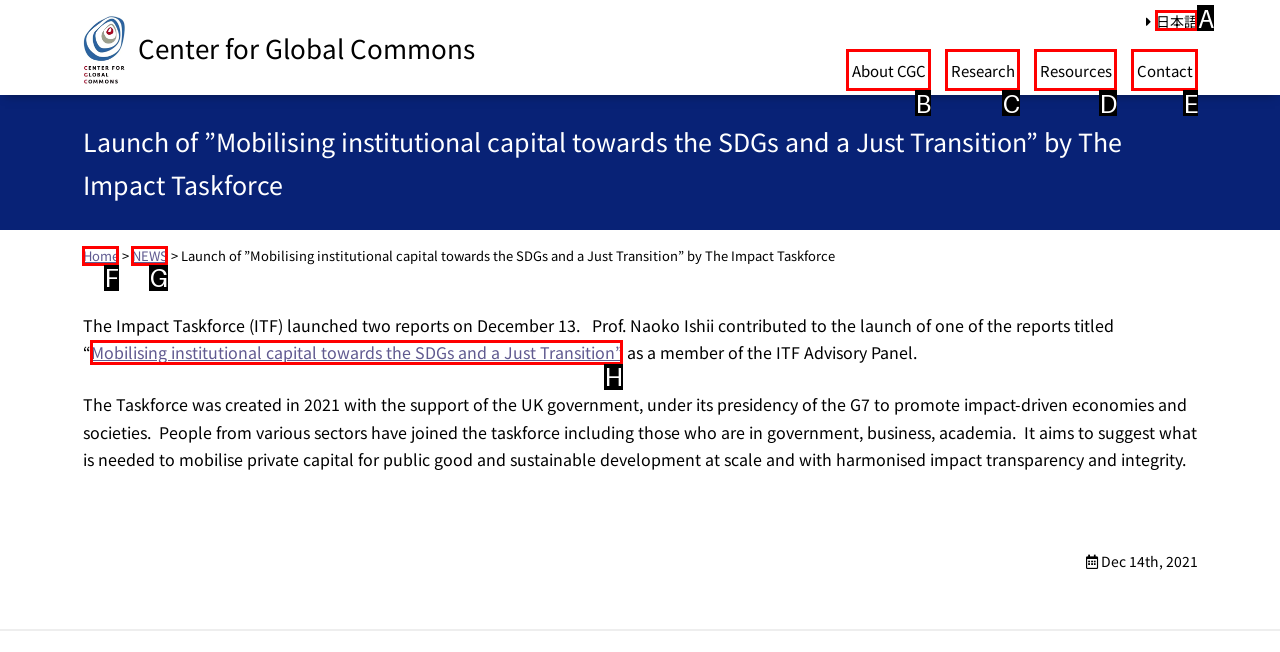Select the letter that corresponds to the description: About CGC. Provide your answer using the option's letter.

B